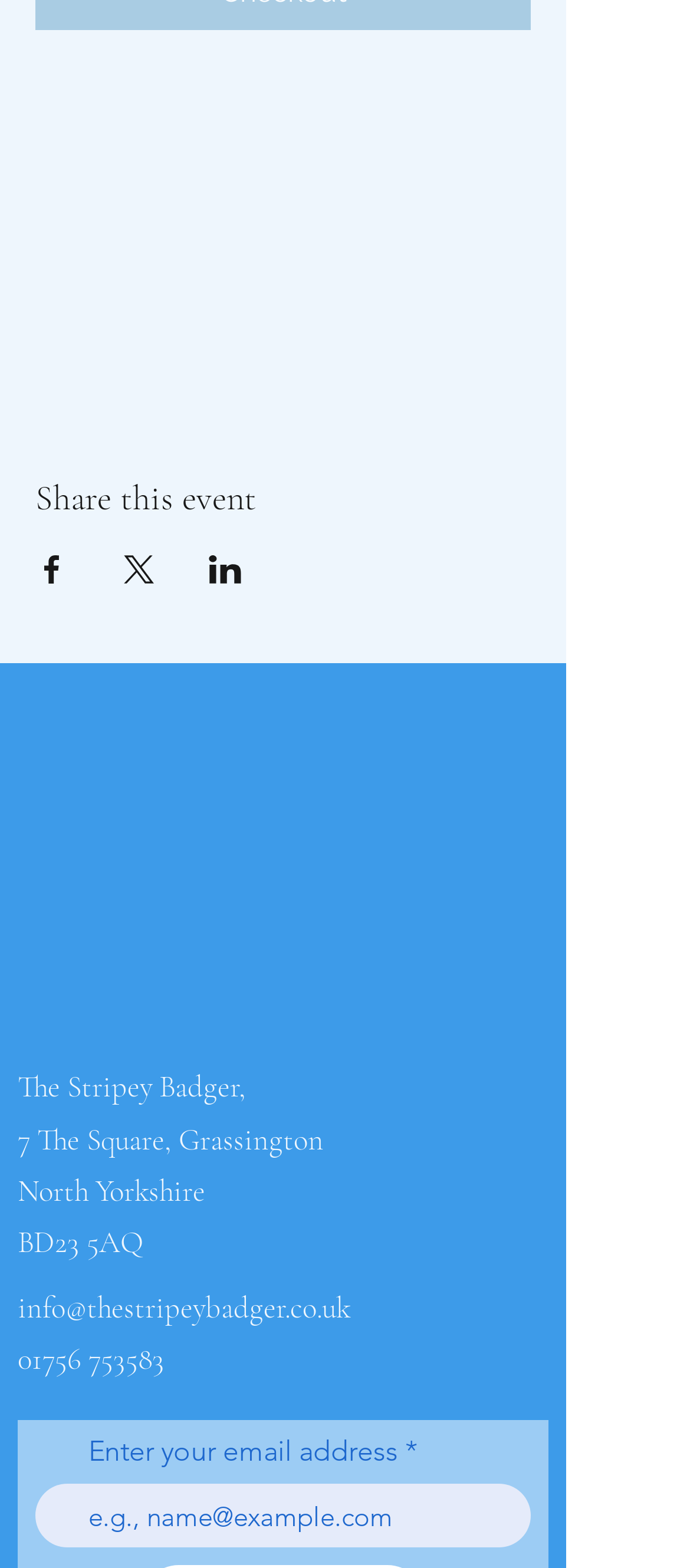Give a one-word or short-phrase answer to the following question: 
What is the purpose of the textbox at the bottom of the page?

Enter email address